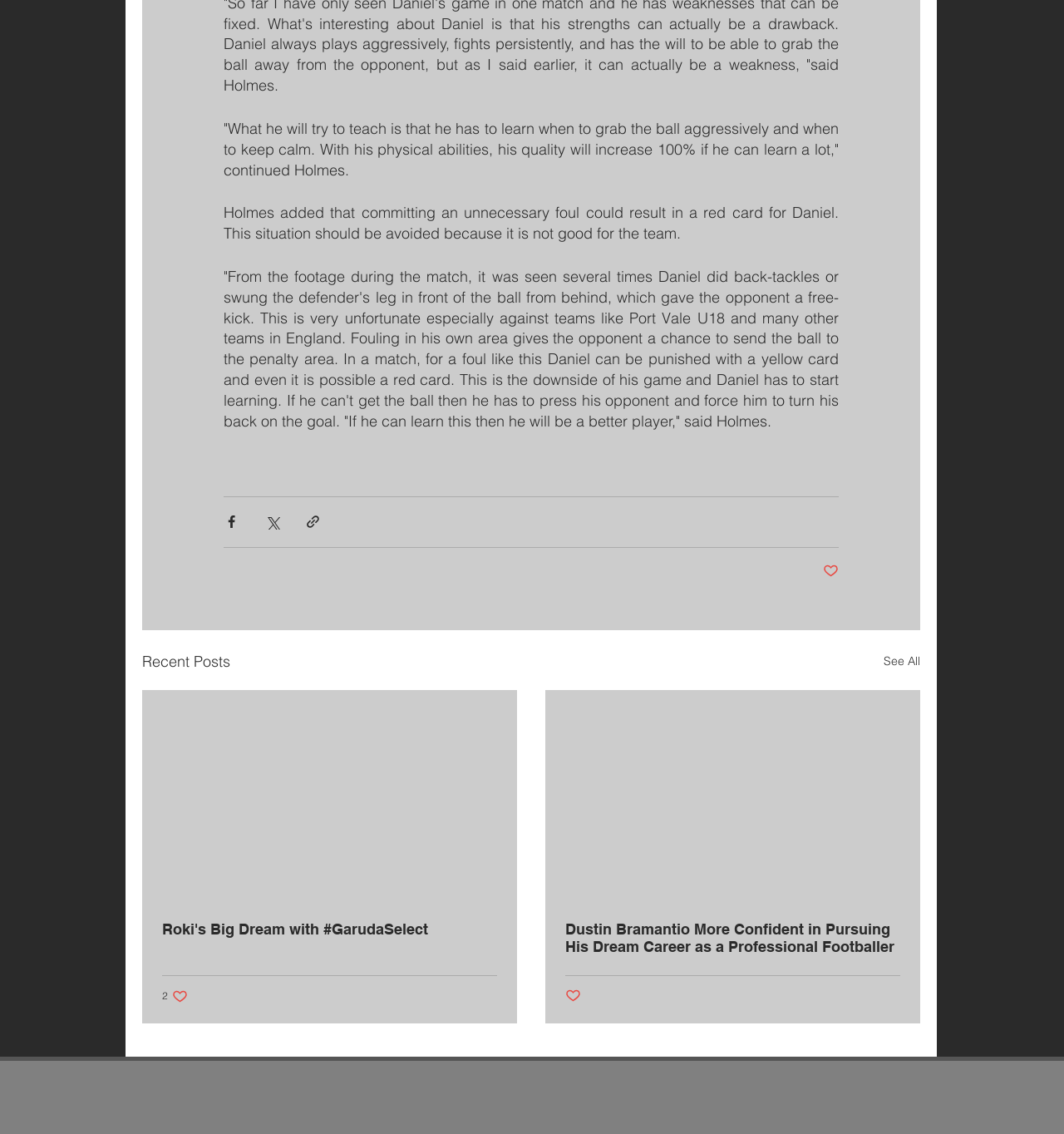Please identify the bounding box coordinates of the clickable element to fulfill the following instruction: "Share via Facebook". The coordinates should be four float numbers between 0 and 1, i.e., [left, top, right, bottom].

[0.21, 0.453, 0.225, 0.467]